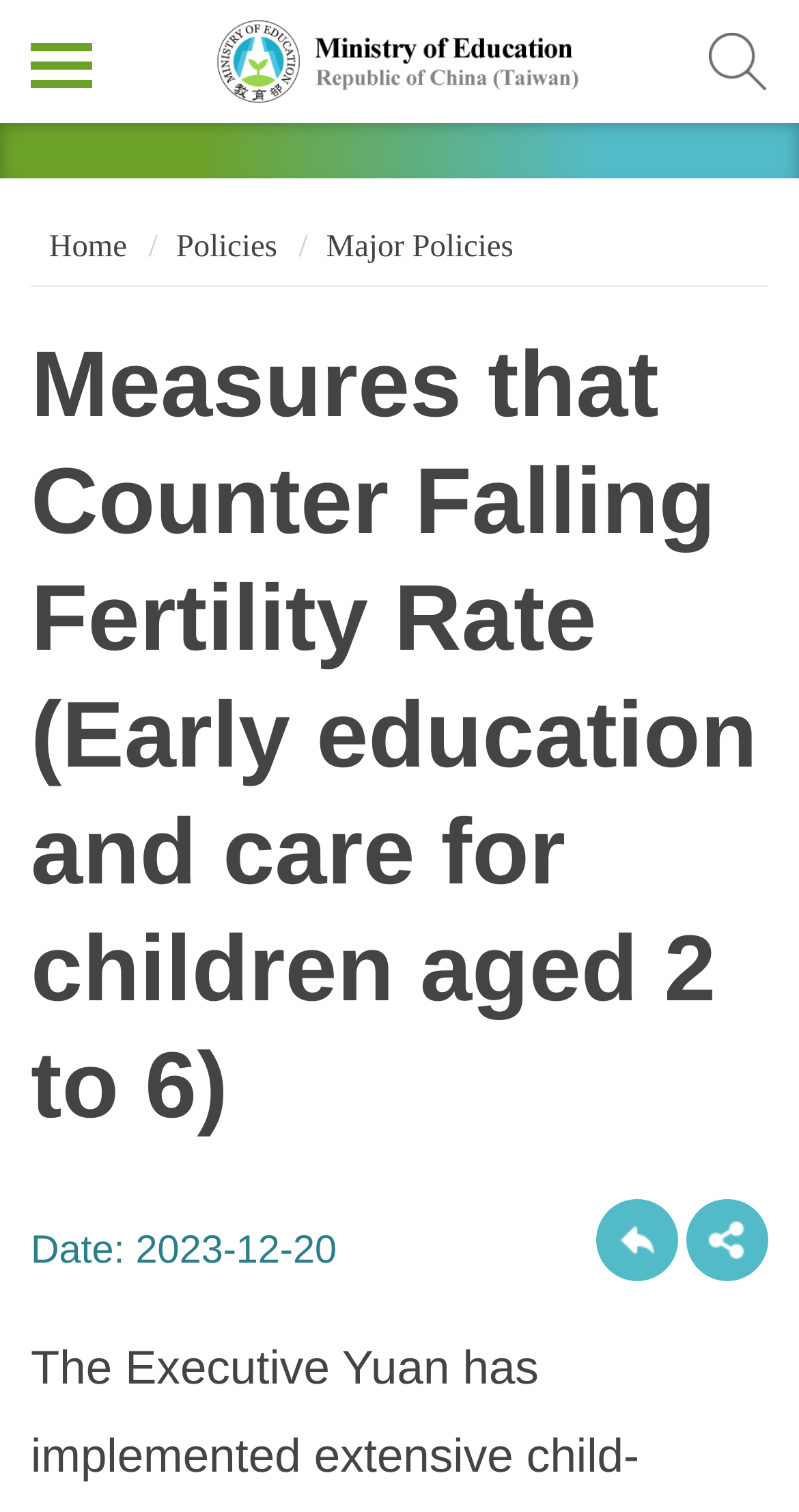Identify the coordinates of the bounding box for the element that must be clicked to accomplish the instruction: "View policies".

[0.22, 0.151, 0.347, 0.174]